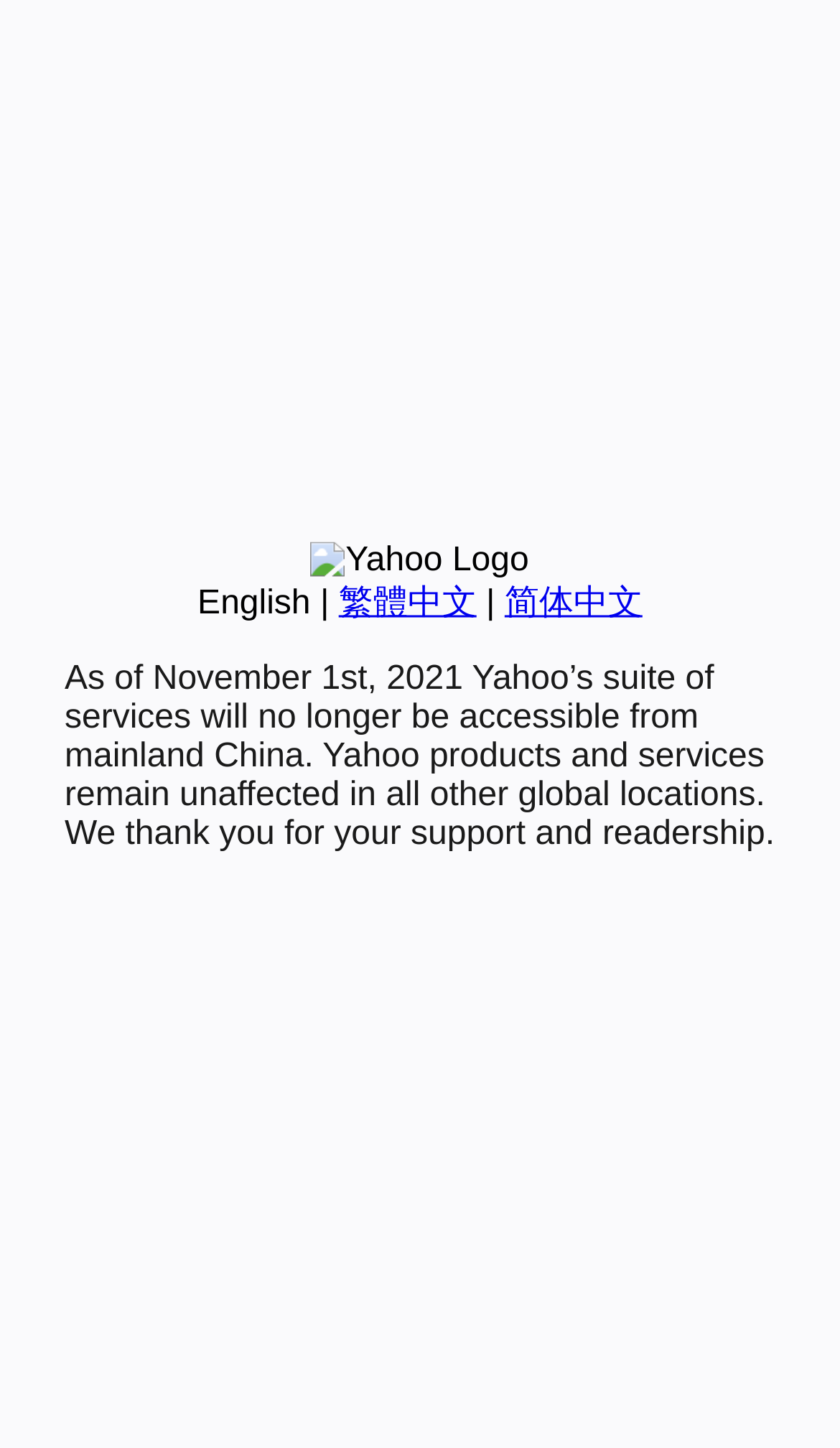Find the bounding box of the UI element described as follows: "繁體中文".

[0.403, 0.404, 0.567, 0.429]